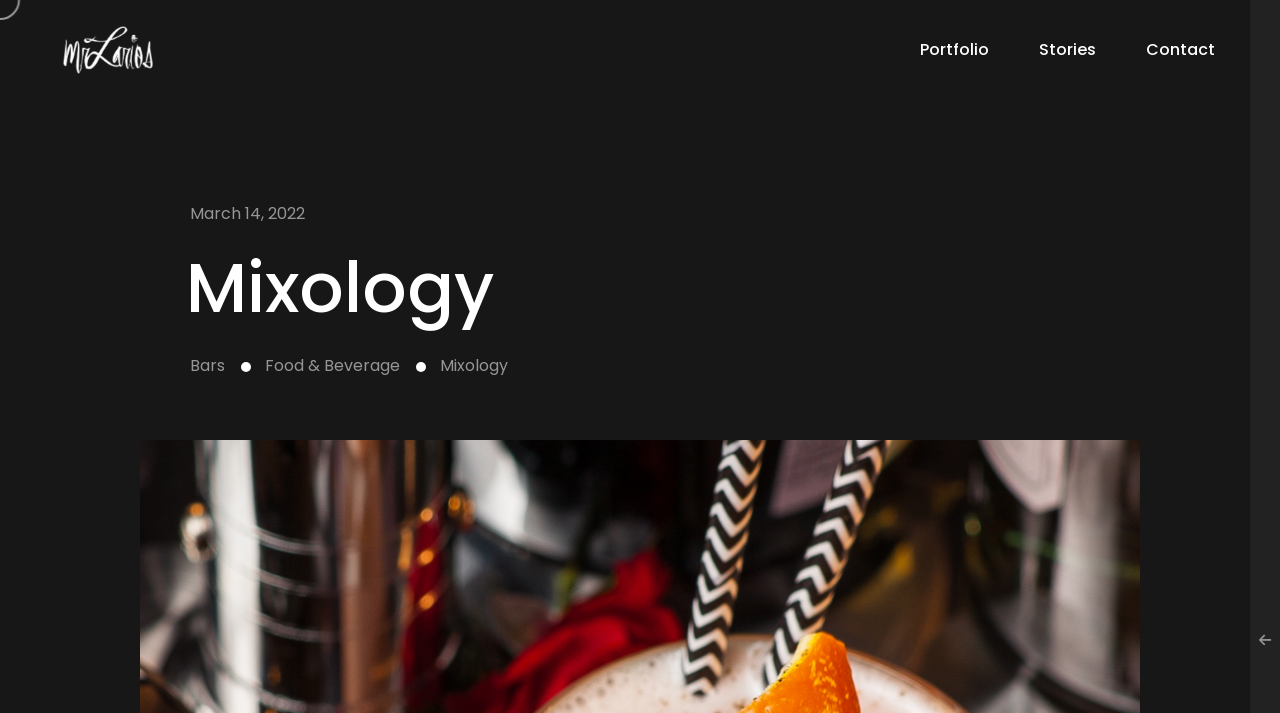Identify the bounding box coordinates for the element that needs to be clicked to fulfill this instruction: "contact us". Provide the coordinates in the format of four float numbers between 0 and 1: [left, top, right, bottom].

[0.891, 0.056, 0.953, 0.084]